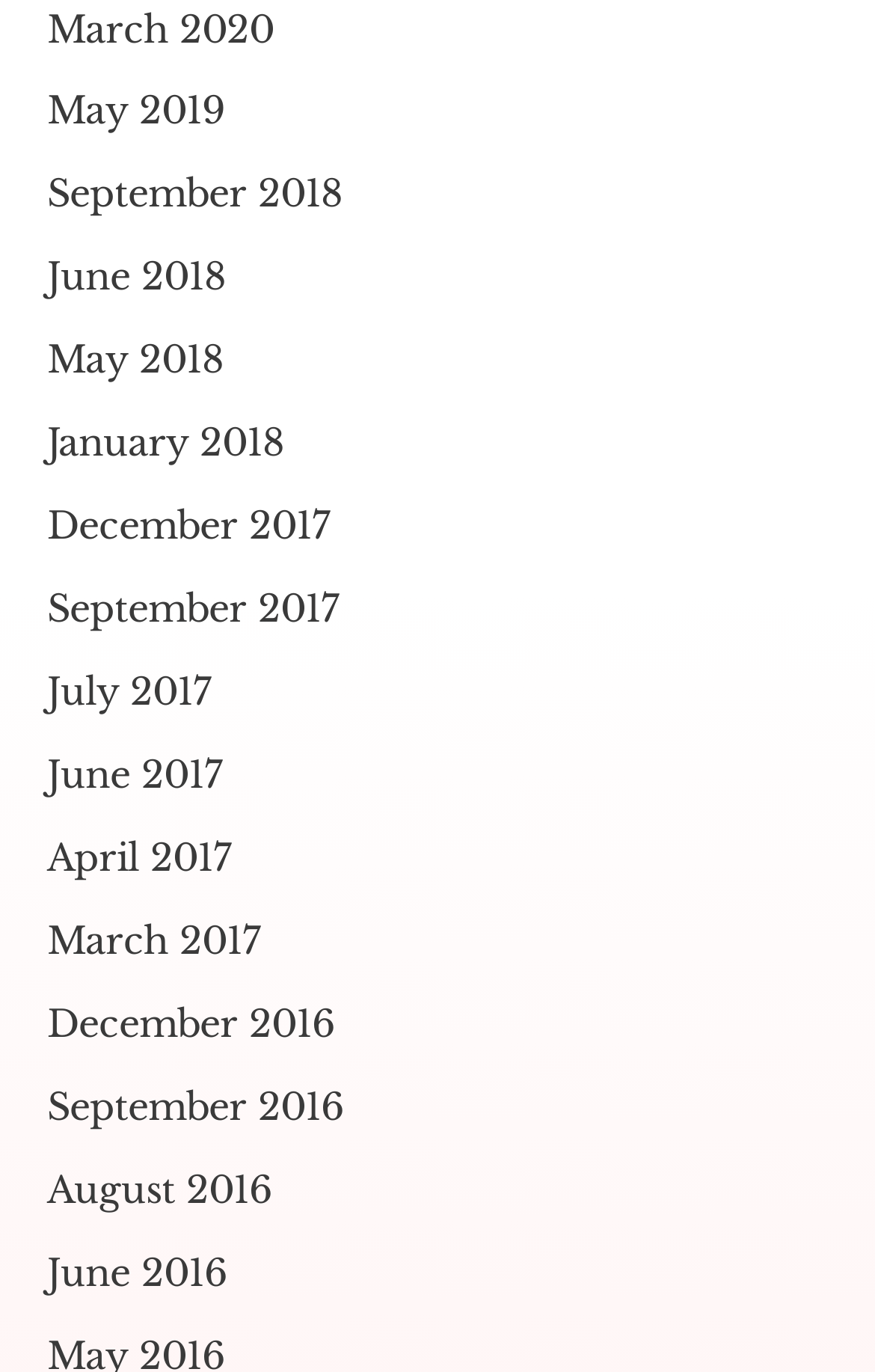Kindly determine the bounding box coordinates of the area that needs to be clicked to fulfill this instruction: "view January 2018".

[0.054, 0.306, 0.326, 0.339]